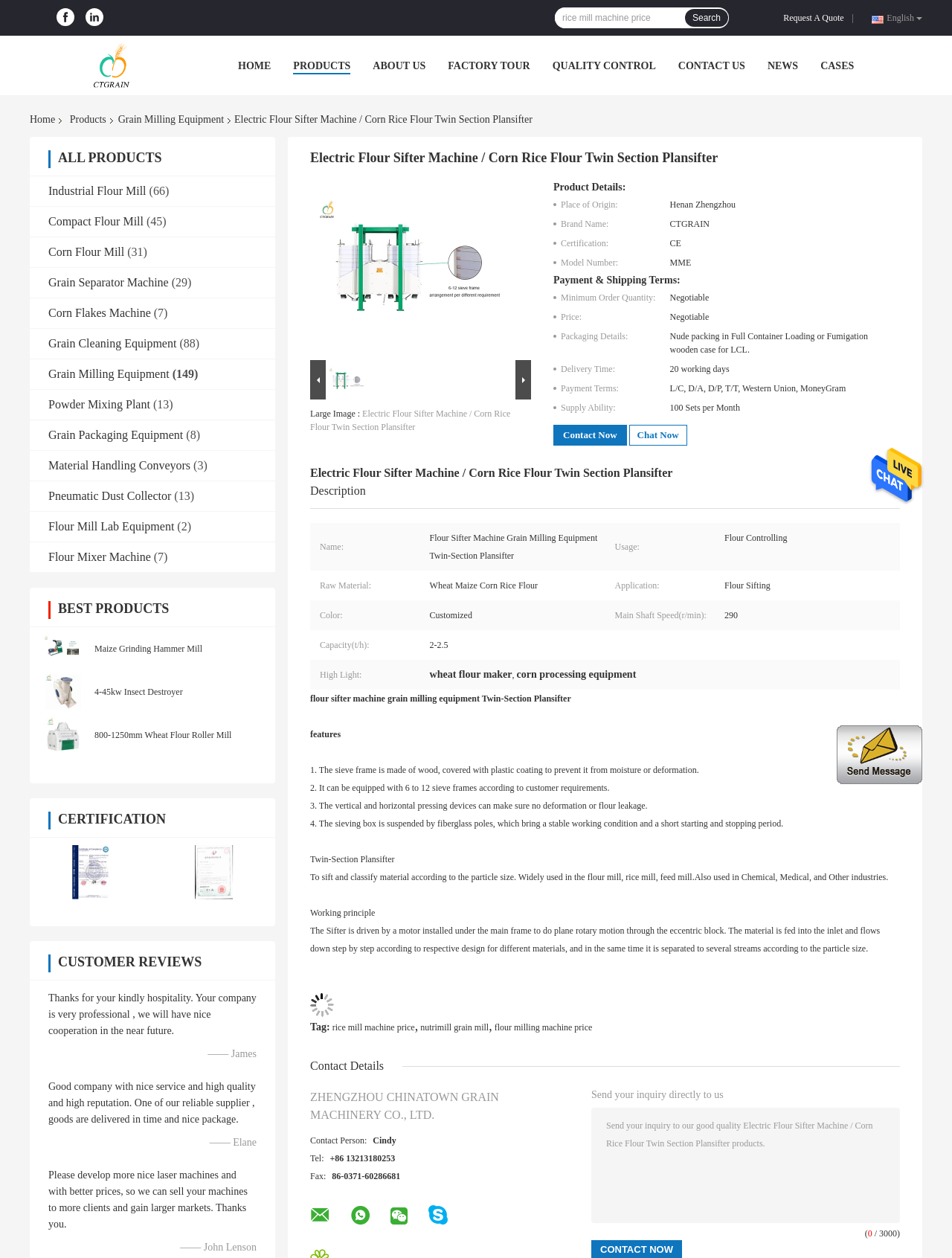Please identify the bounding box coordinates of the element that needs to be clicked to execute the following command: "View more". Provide the bounding box using four float numbers between 0 and 1, formatted as [left, top, right, bottom].

None